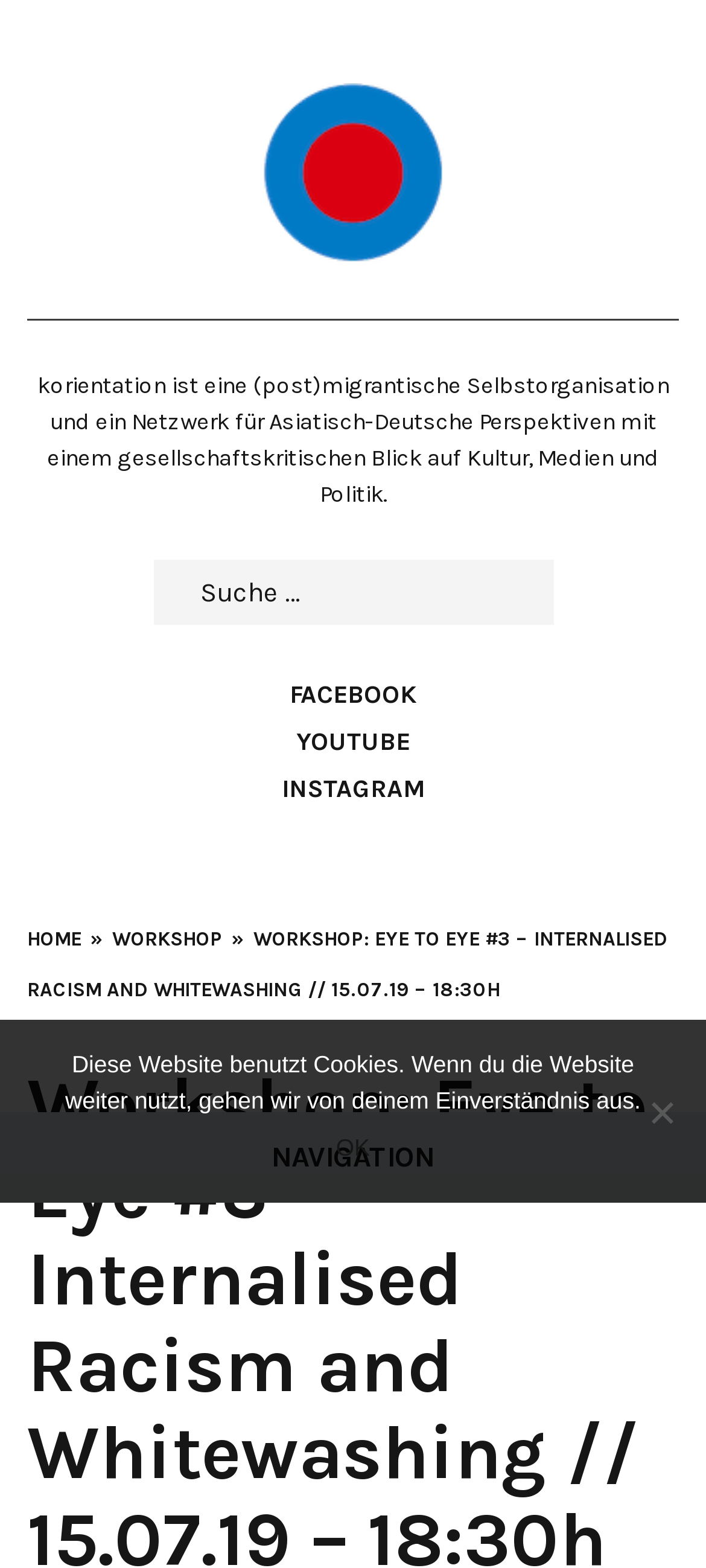Respond to the question below with a single word or phrase: What is the language of the webpage?

German